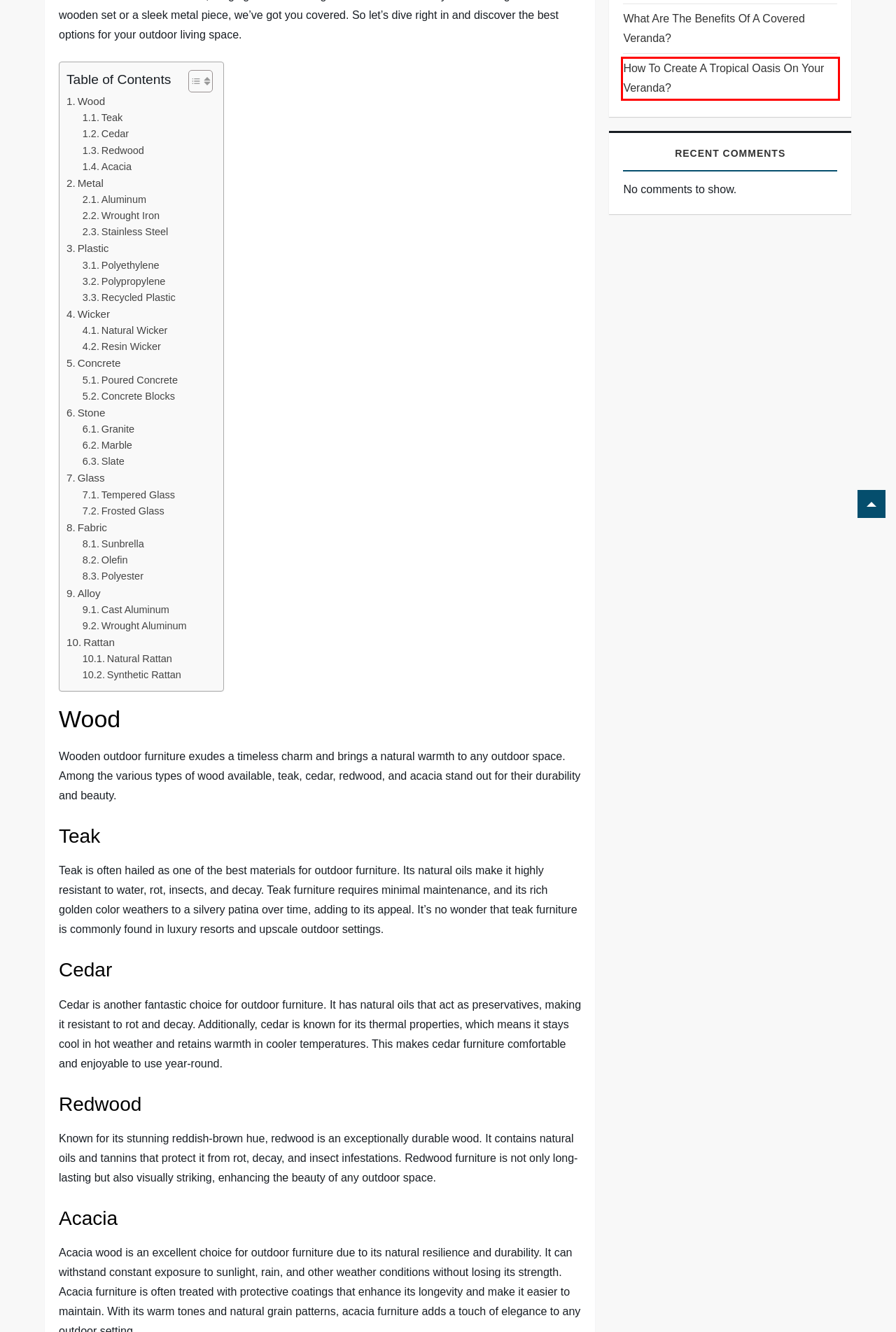Review the screenshot of a webpage that includes a red bounding box. Choose the webpage description that best matches the new webpage displayed after clicking the element within the bounding box. Here are the candidates:
A. How To Create A Tropical Oasis On Your Veranda? - FireplaceandVerandah.com
B. Verandah Essentials - FireplaceandVerandah.com
C. Fahim Murshed
D. What Are The Benefits Of A Covered Veranda? - FireplaceandVerandah.com
E. Seasonal Highlights - FireplaceandVerandah.com
F. Contact Us - FireplaceandVerandah.com
G. What Are Low-maintenance Veranda Plants? - FireplaceandVerandah.com
H. Fireplace Fundamentals - FireplaceandVerandah.com

A